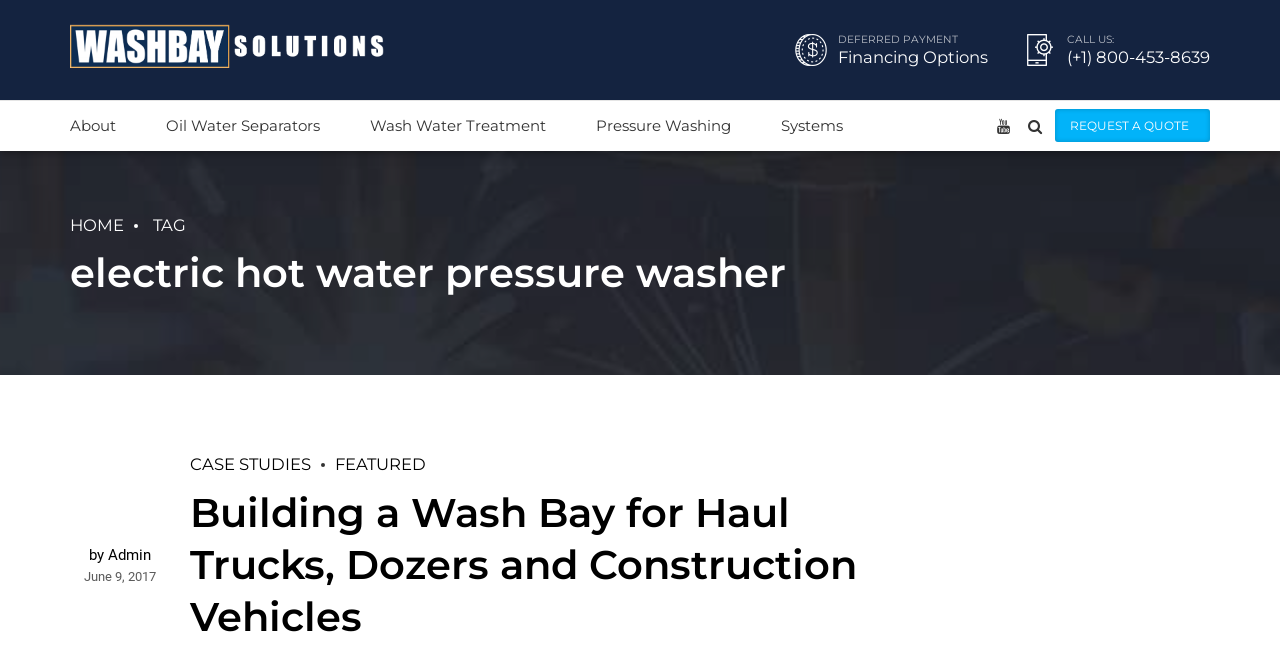Please identify the bounding box coordinates of the clickable area that will fulfill the following instruction: "Learn about Electric Hot Water Pressure Washing Systems". The coordinates should be in the format of four float numbers between 0 and 1, i.e., [left, top, right, bottom].

[0.442, 0.773, 0.614, 0.927]